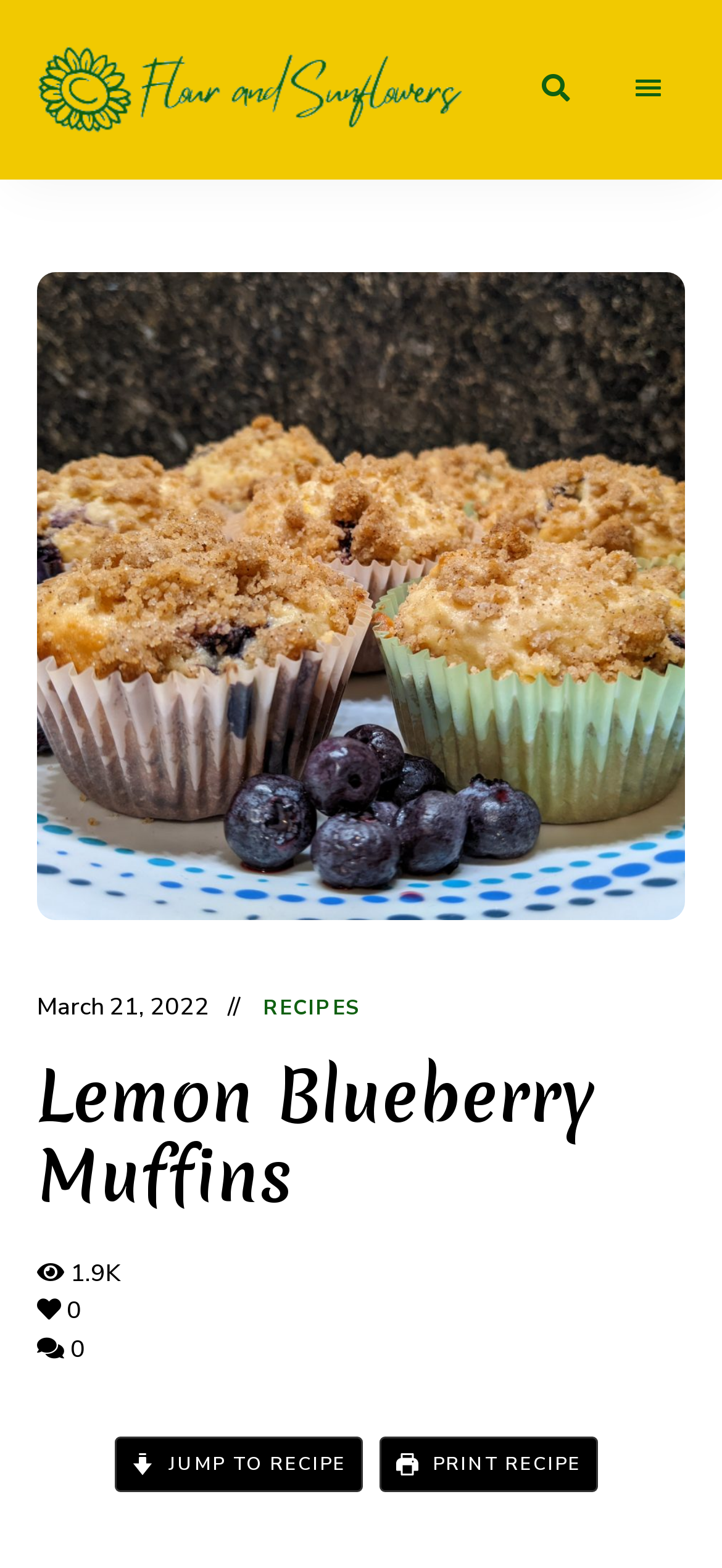Please provide the bounding box coordinate of the region that matches the element description: Accueil. Coordinates should be in the format (top-left x, top-left y, bottom-right x, bottom-right y) and all values should be between 0 and 1.

None